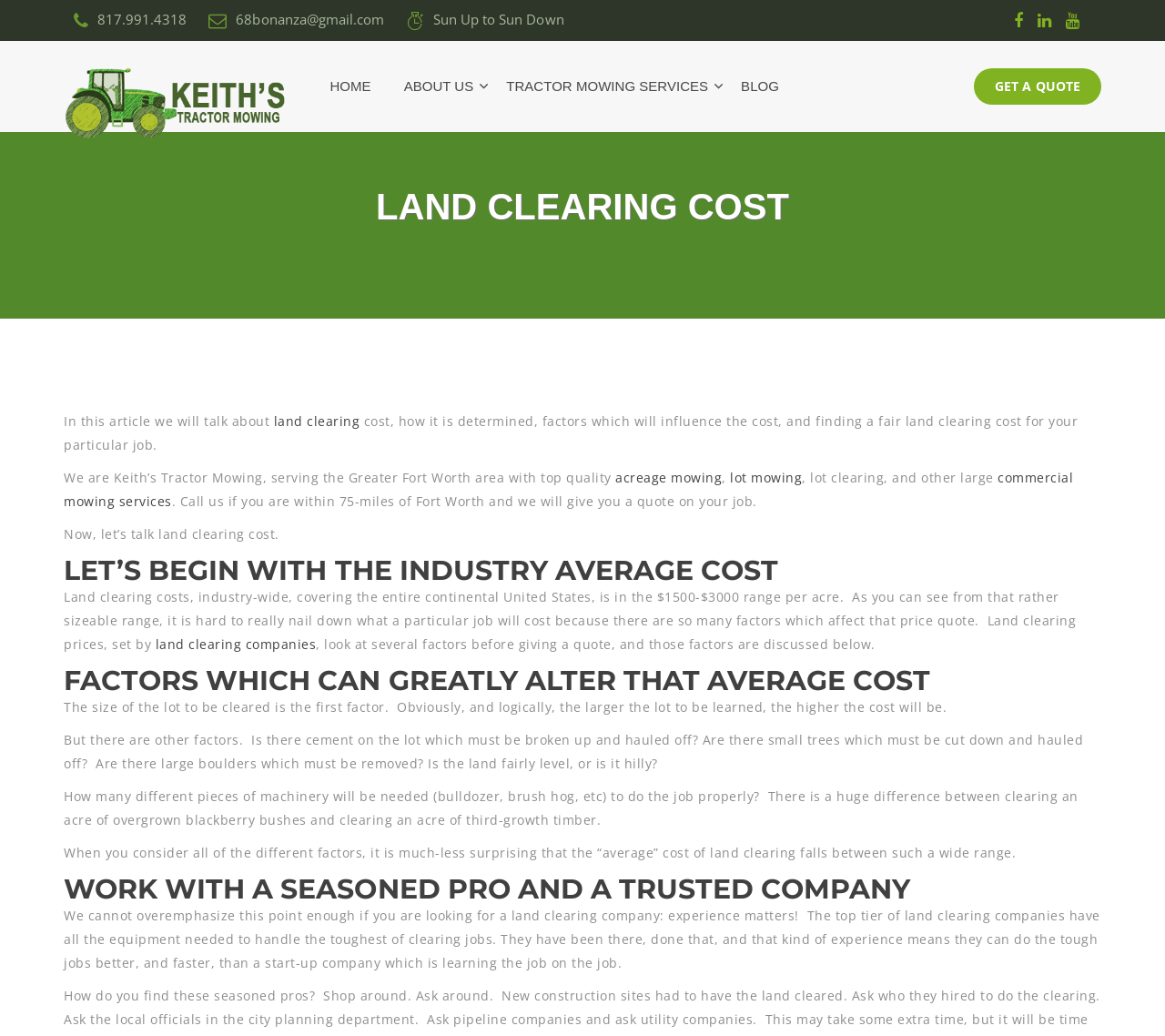What type of services does the company provide?
Answer the question with a thorough and detailed explanation.

The company provides various services including acreage mowing, lot mowing, and commercial mowing services, as mentioned in the text 'We are Keith’s Tractor Mowing, serving the Greater Fort Worth area with top quality acreage mowing, lot mowing, and other large commercial mowing services'.